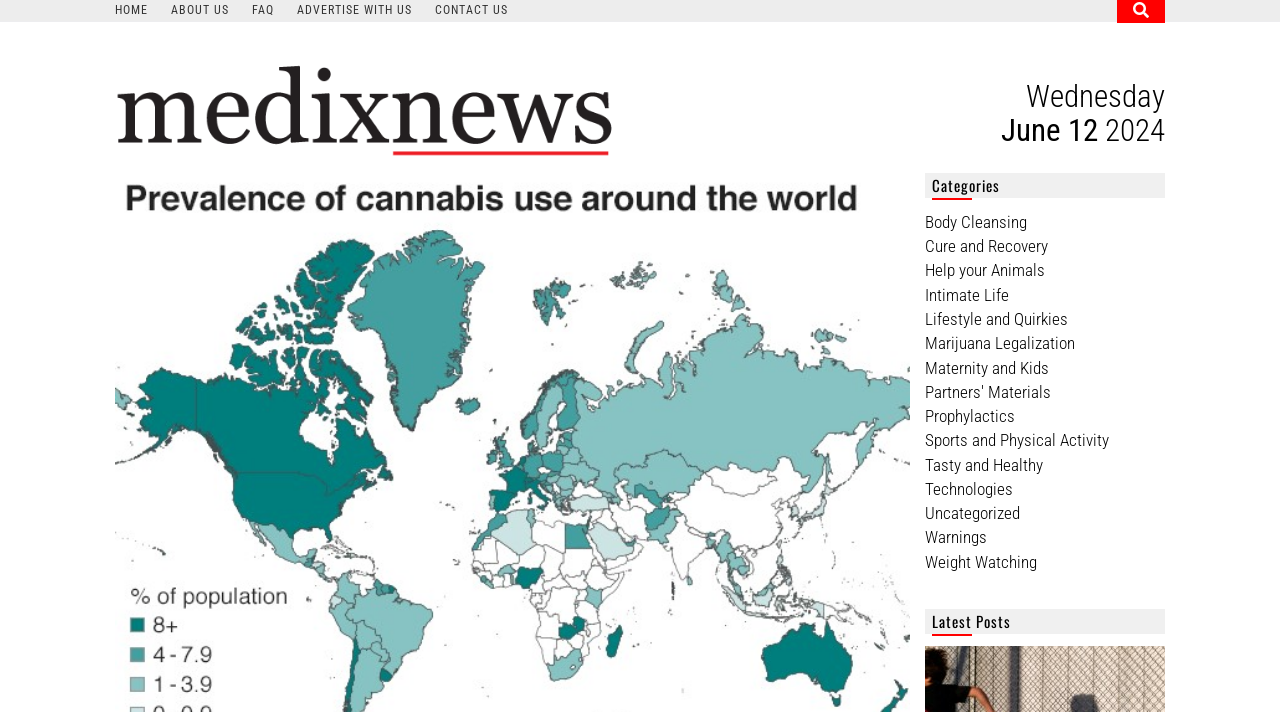Describe all visible elements and their arrangement on the webpage.

The webpage is about Medix News, a news website focused on healthy living. At the top left, there is a logo of Medix News, which is an image accompanied by a link to the website's homepage. Below the logo, there are three lines of text indicating the current date, with "Wednesday" on the first line, "June 12" on the second line, and "2024" on the third line.

On the top right, there is a button with a font awesome icon. Below the date, there is a section with a heading "Categories" that lists 15 categories of news articles, including "Body Cleansing", "Cure and Recovery", "Help your Animals", and "Marijuana Legalization", among others. Each category is a link that likely leads to a page with related news articles.

Further down, there is a section with a heading "Latest Posts" that likely lists the latest news articles on the website. There is no visible text or images in this section, but it may be populated with news articles when the page is fully loaded.

At the bottom left, there is an empty link with no text or image. The webpage has a clean layout, with clear headings and concise text, making it easy to navigate and find relevant information.